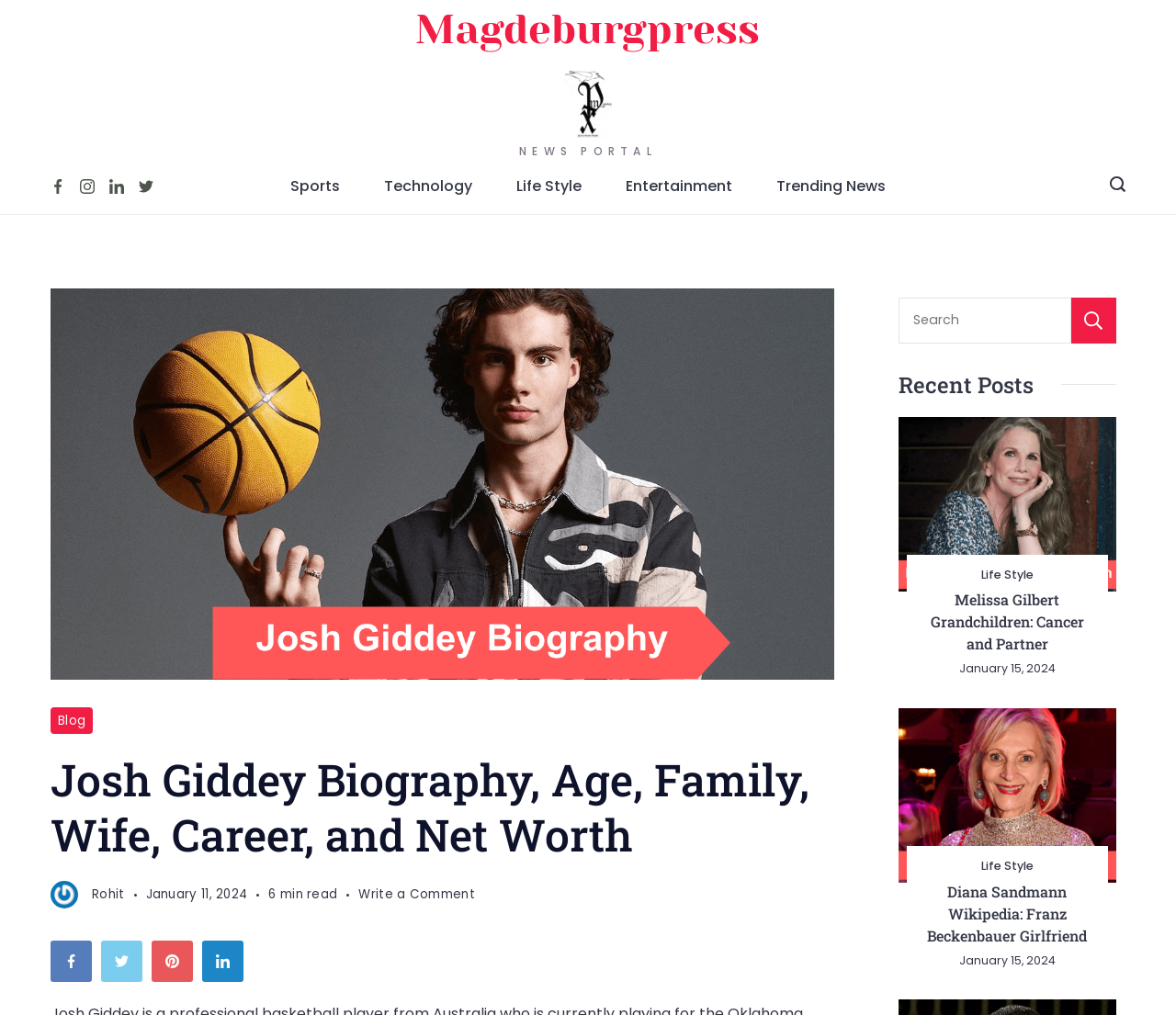Identify the bounding box coordinates for the element that needs to be clicked to fulfill this instruction: "Check out the Recent Posts section". Provide the coordinates in the format of four float numbers between 0 and 1: [left, top, right, bottom].

[0.764, 0.361, 0.949, 0.397]